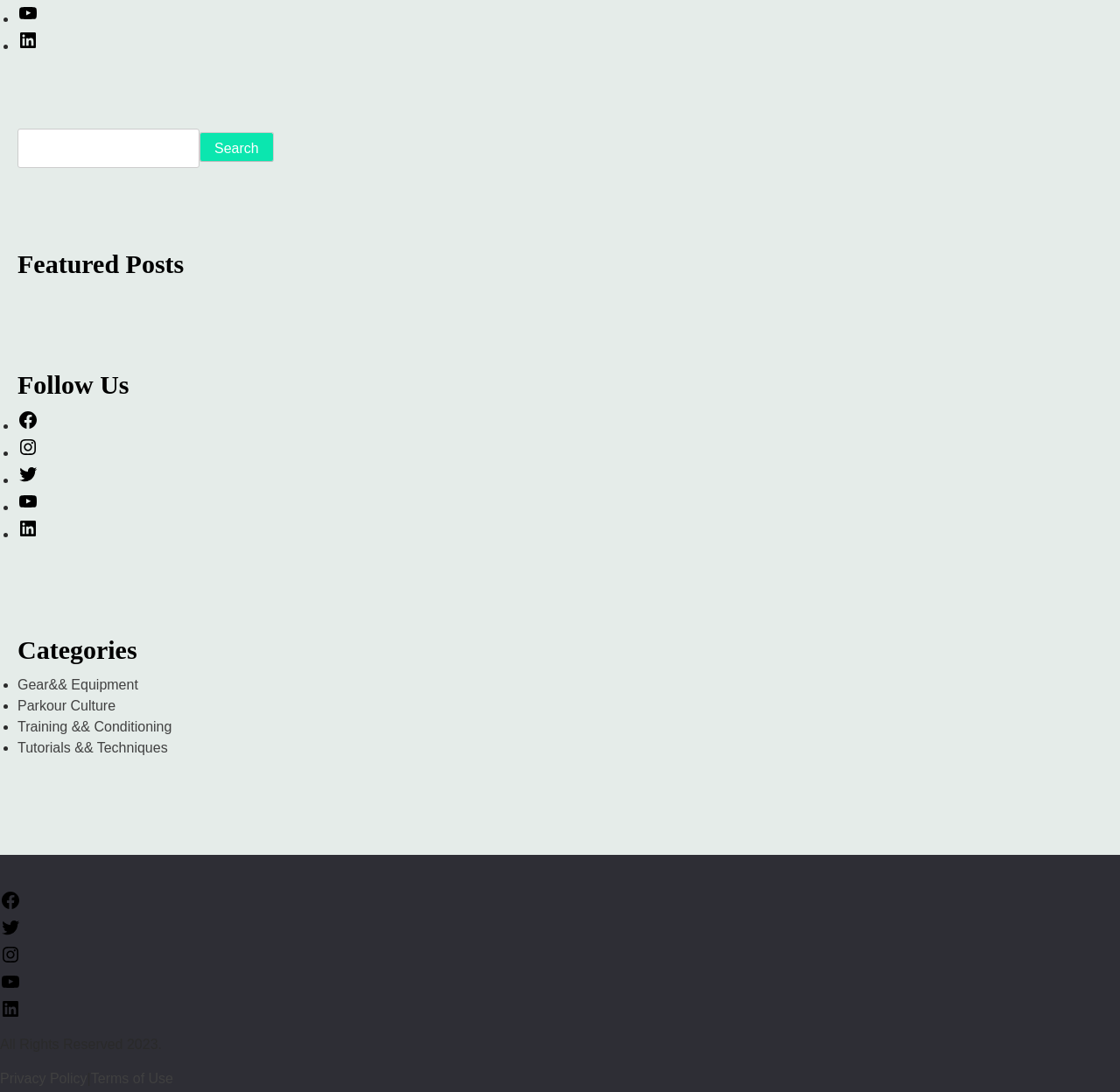Locate the bounding box coordinates of the clickable region to complete the following instruction: "Follow us on YouTube."

[0.016, 0.457, 0.034, 0.471]